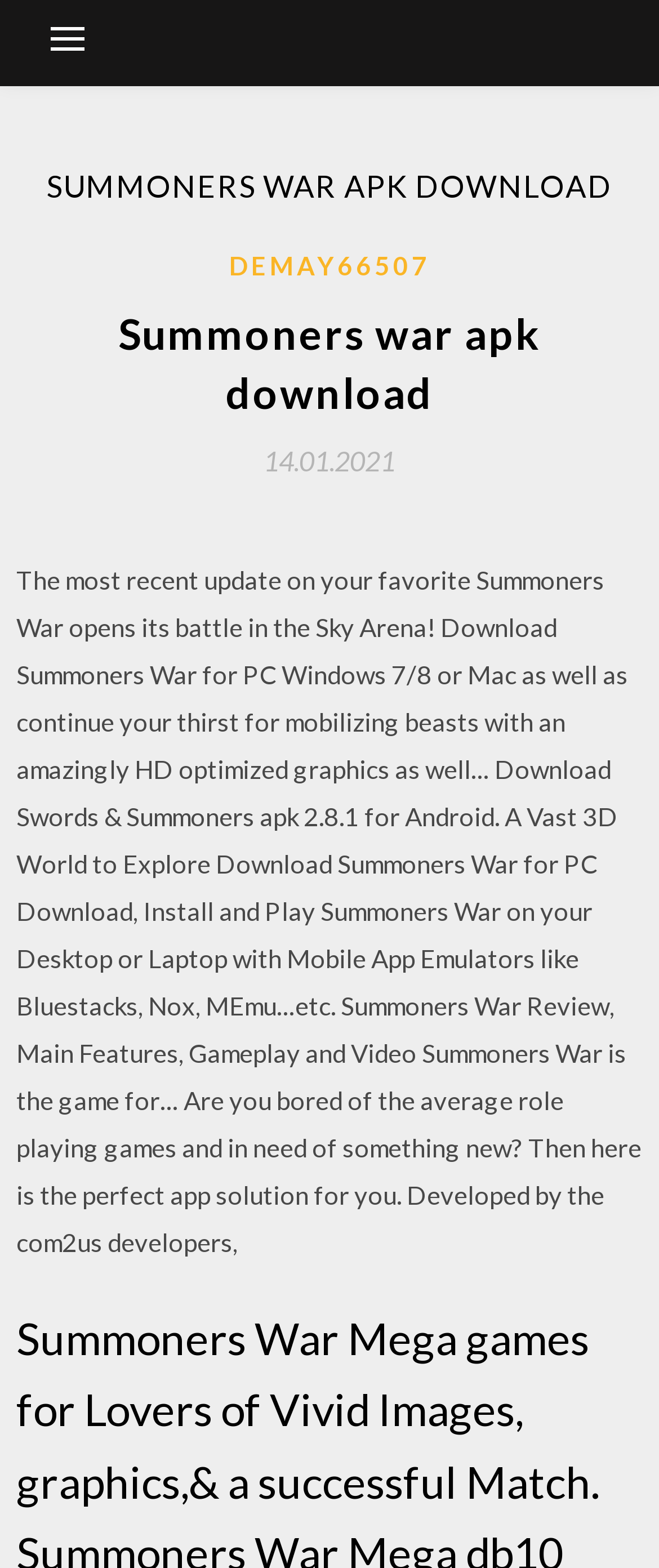Answer succinctly with a single word or phrase:
What is the name of the game being discussed?

Summoners War